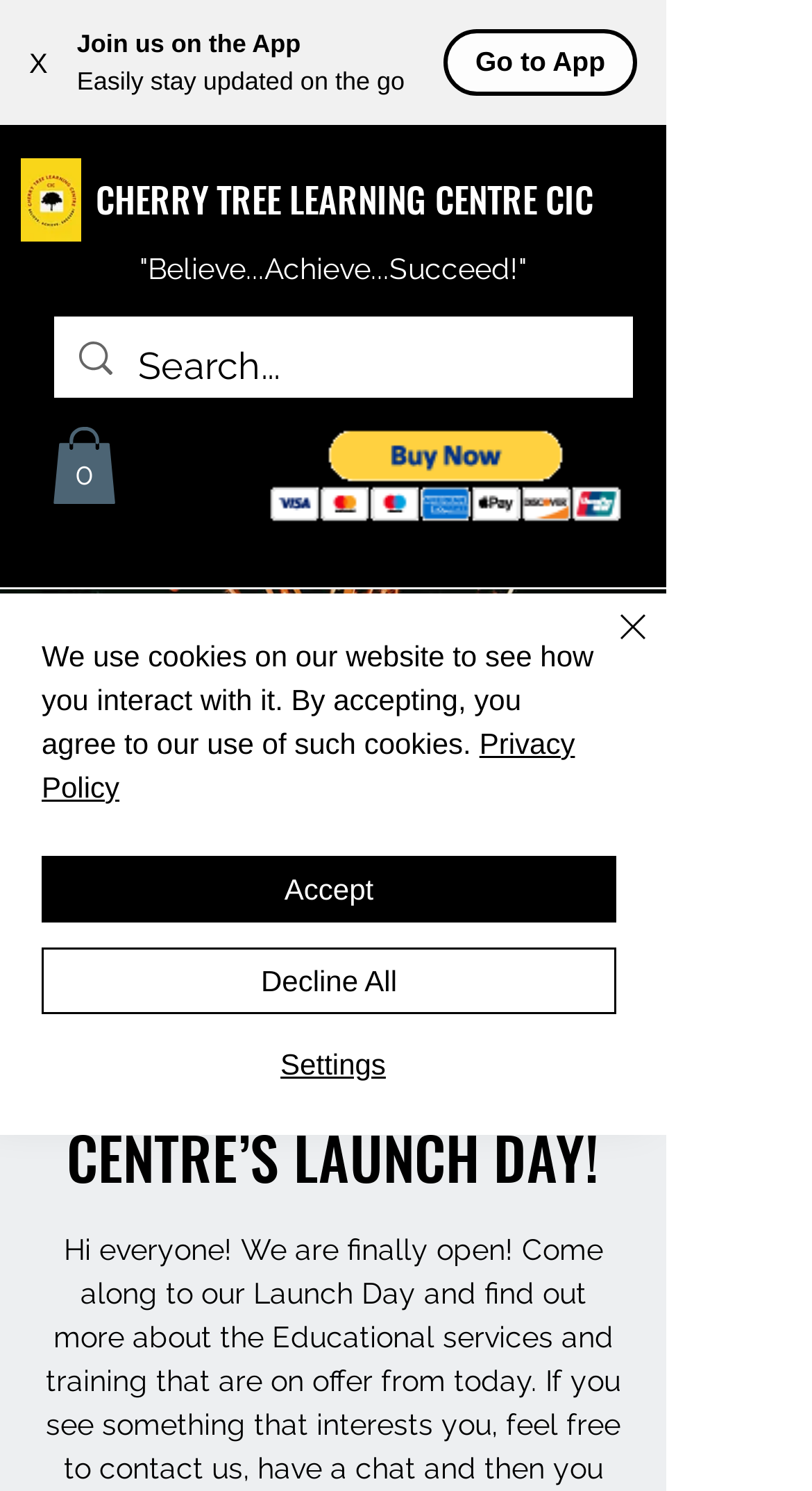Identify the bounding box coordinates of the element that should be clicked to fulfill this task: "Buy now via PayPal". The coordinates should be provided as four float numbers between 0 and 1, i.e., [left, top, right, bottom].

[0.331, 0.287, 0.769, 0.352]